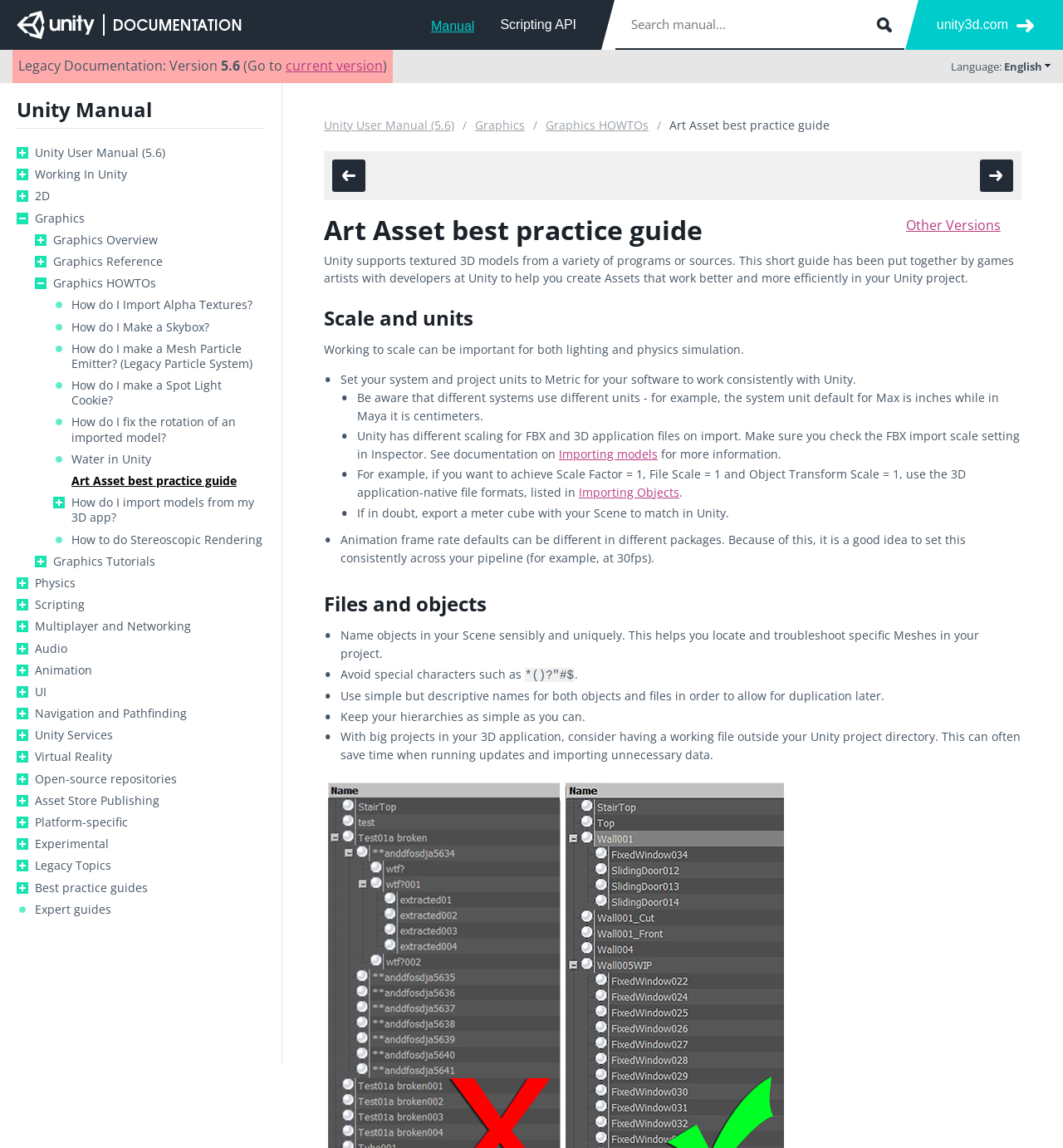Find and indicate the bounding box coordinates of the region you should select to follow the given instruction: "Click Importing models".

[0.526, 0.388, 0.619, 0.402]